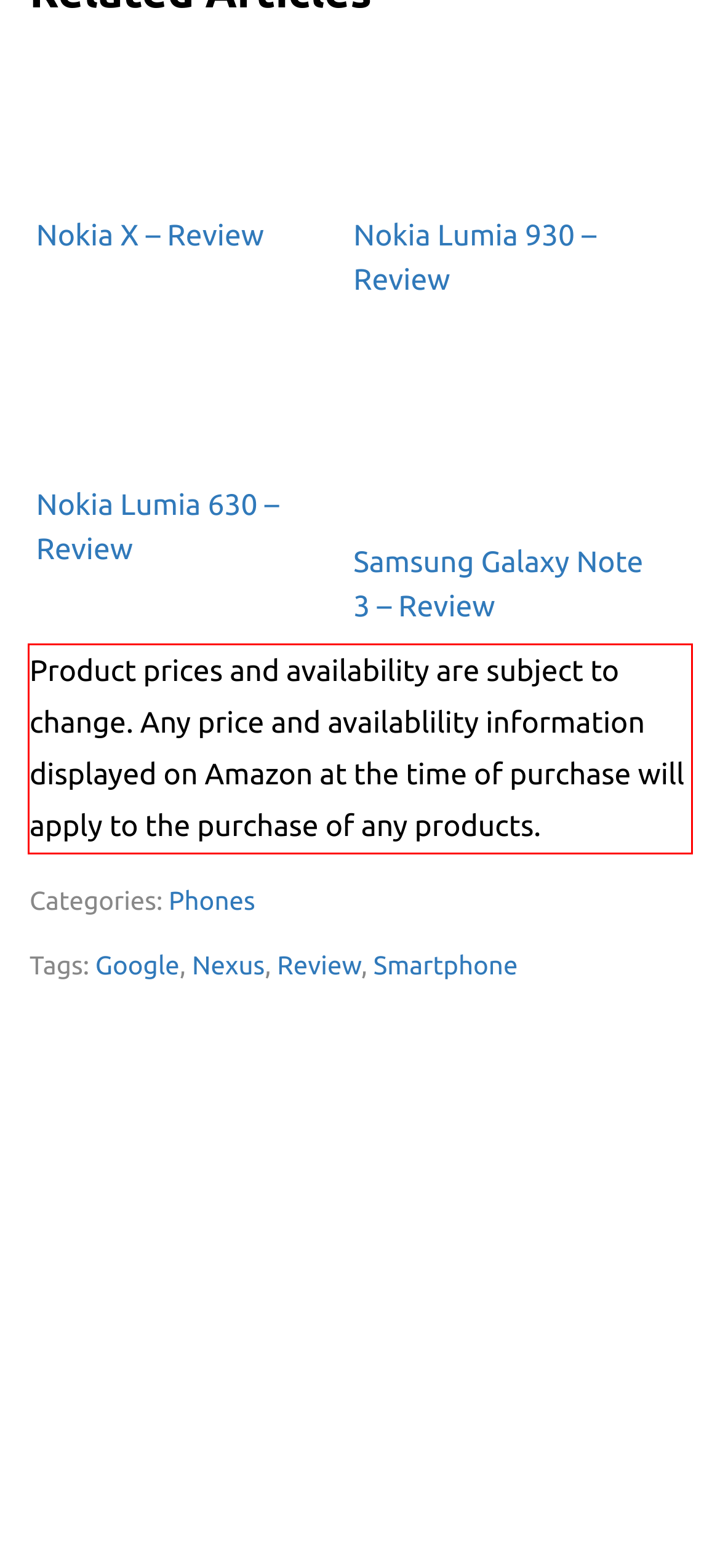You are given a screenshot with a red rectangle. Identify and extract the text within this red bounding box using OCR.

Product prices and availability are subject to change. Any price and availablility information displayed on Amazon at the time of purchase will apply to the purchase of any products.